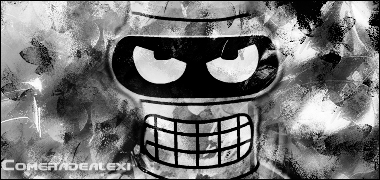Elaborate on all the elements present in the image.

The image features a stylized, monochromatic digital artwork showcasing a prominent character with an ominous grin and piercing eyes, surrounded by a textured abstract background. This piece embodies a blend of creativity and digital artistry, emphasizing the character's expressive features against a chaotic, visually engaging backdrop. The signature "ComradeAlexi" is artistically integrated into the lower left corner, marking the creator's ownership and personal touch. This artwork is part of a collection of signature designs that highlight the artist's skill in creating vibrant, eye-catching images often utilized in online forum presentations.